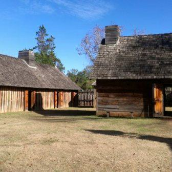What is the duration of the 'Drill Drill Drill' Summer Camp for Kids?
Please provide a comprehensive answer based on the information in the image.

The duration of the 'Drill Drill Drill' Summer Camp for Kids can be determined by reading the caption, which states that the camp runs from July 11-13, 2013.